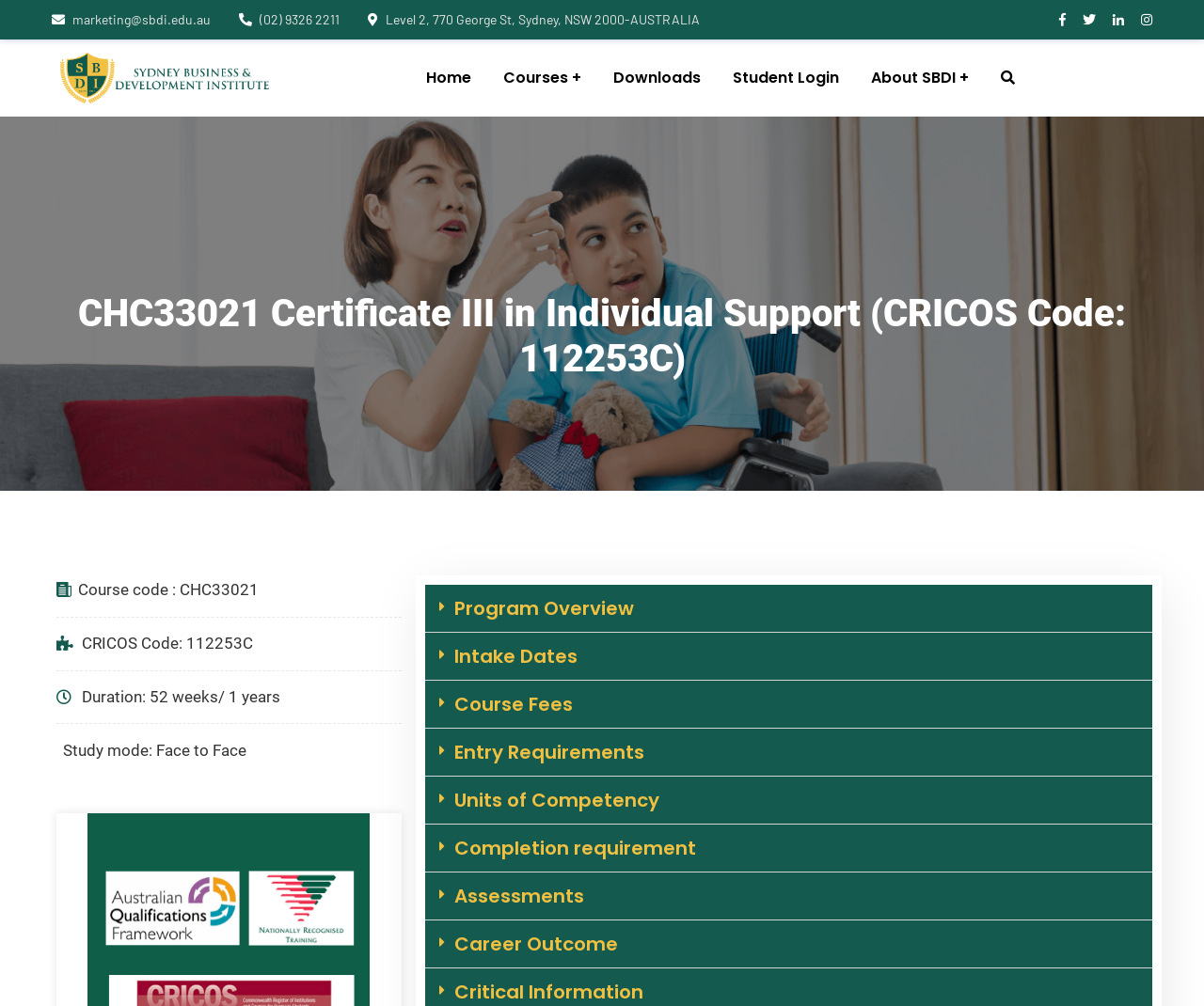Could you provide the bounding box coordinates for the portion of the screen to click to complete this instruction: "Click the 'Home' link"?

[0.354, 0.039, 0.391, 0.116]